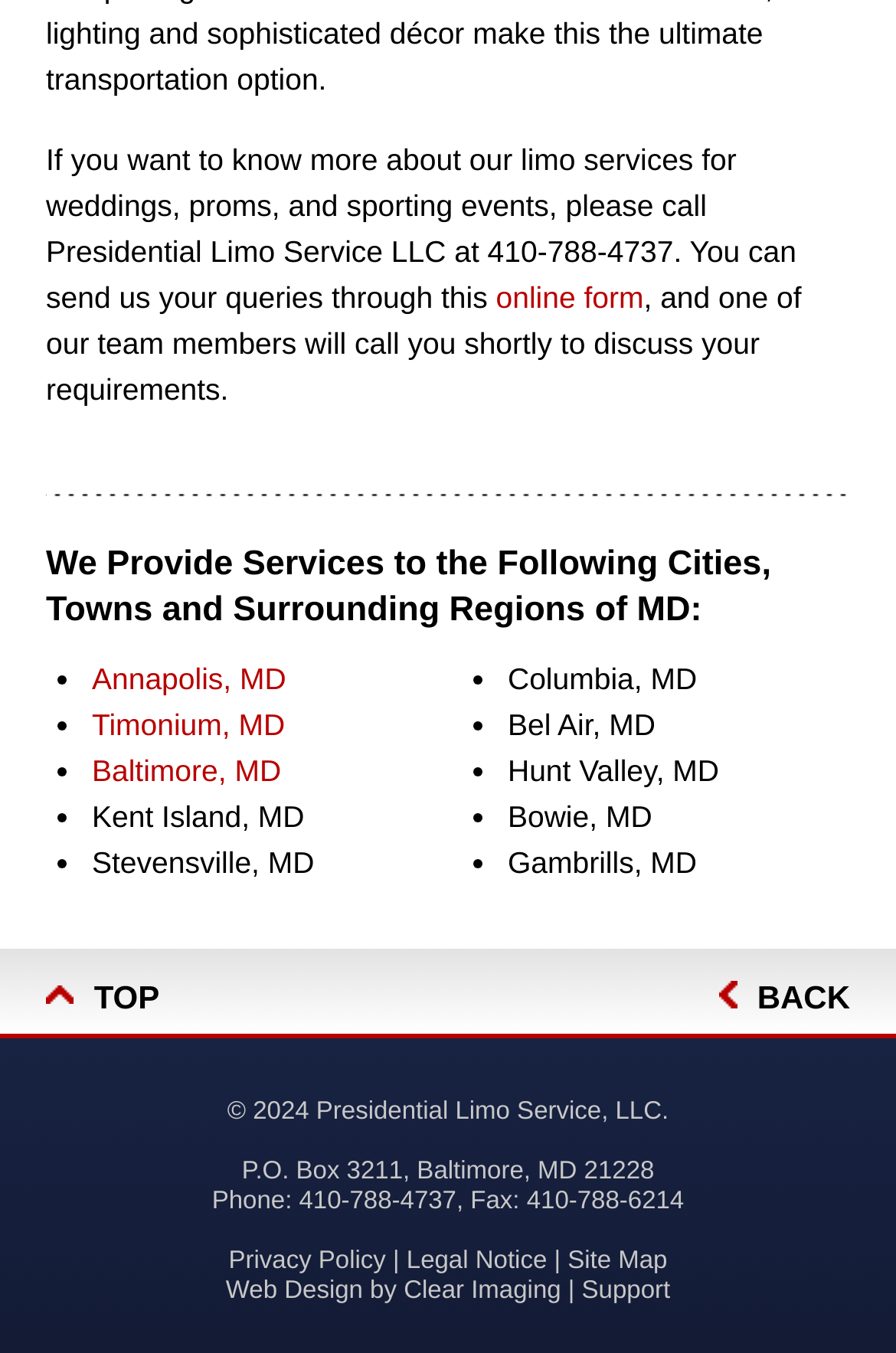Identify the bounding box coordinates for the region to click in order to carry out this instruction: "call 410-788-4737". Provide the coordinates using four float numbers between 0 and 1, formatted as [left, top, right, bottom].

[0.334, 0.877, 0.509, 0.897]